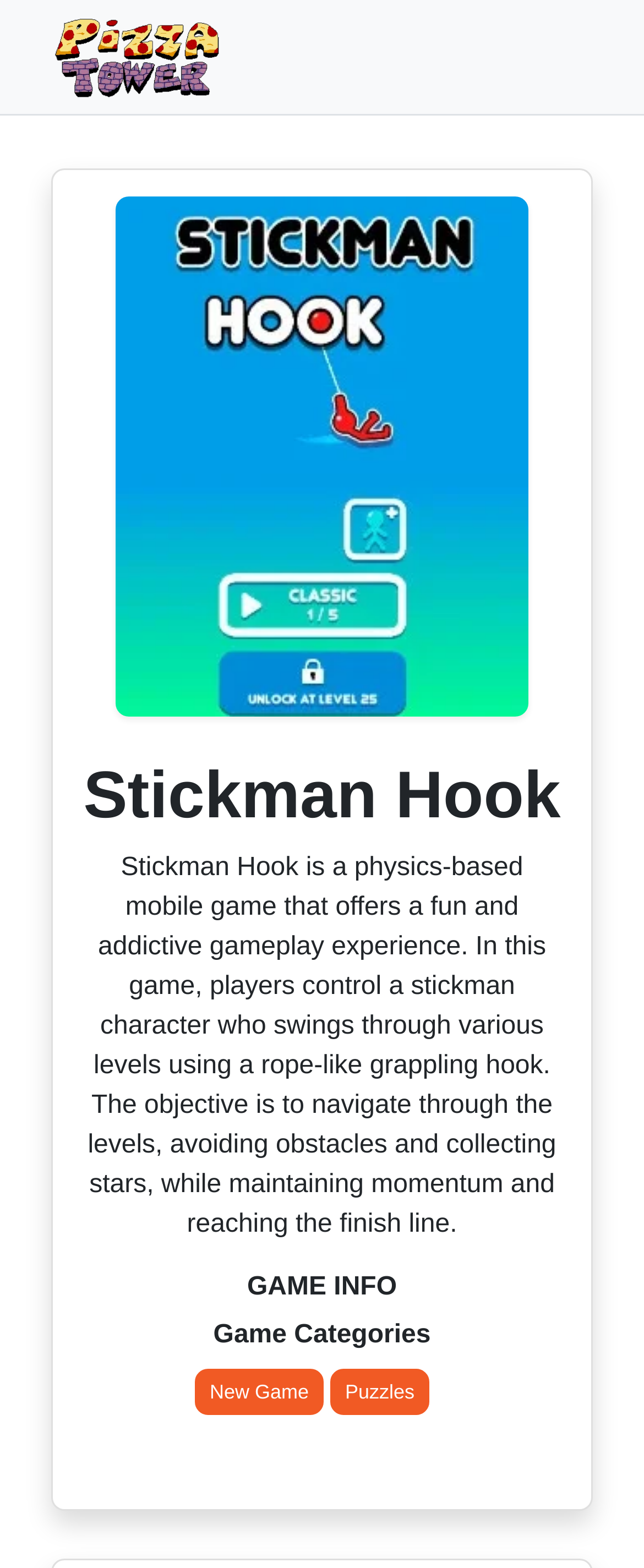Provide a thorough description of the webpage you see.

The webpage is about the mobile game "Stickman Hook". At the top-left corner, there is a small link and an image, likely a logo or an icon. Below this, there is a larger image that takes up most of the width of the page, displaying the game's title "Stickman Hook". 

Next to the image, there is a heading with the same title "Stickman Hook". Below the heading, there is a paragraph of text that describes the game, explaining that it's a physics-based game where players control a stickman character who swings through levels using a grappling hook, aiming to navigate through obstacles, collect stars, and reach the finish line.

Further down, there is a heading "GAME INFO" followed by a section with two lines of text. The first line says "Game Categories", and the second line has two links, "New Game" and "Puzzles", which are likely categories or genres of games. 

At the bottom-right corner, there is a link with an icon, possibly a social media or sharing button. Overall, the webpage provides an introduction to the game "Stickman Hook" and offers some basic information about it.